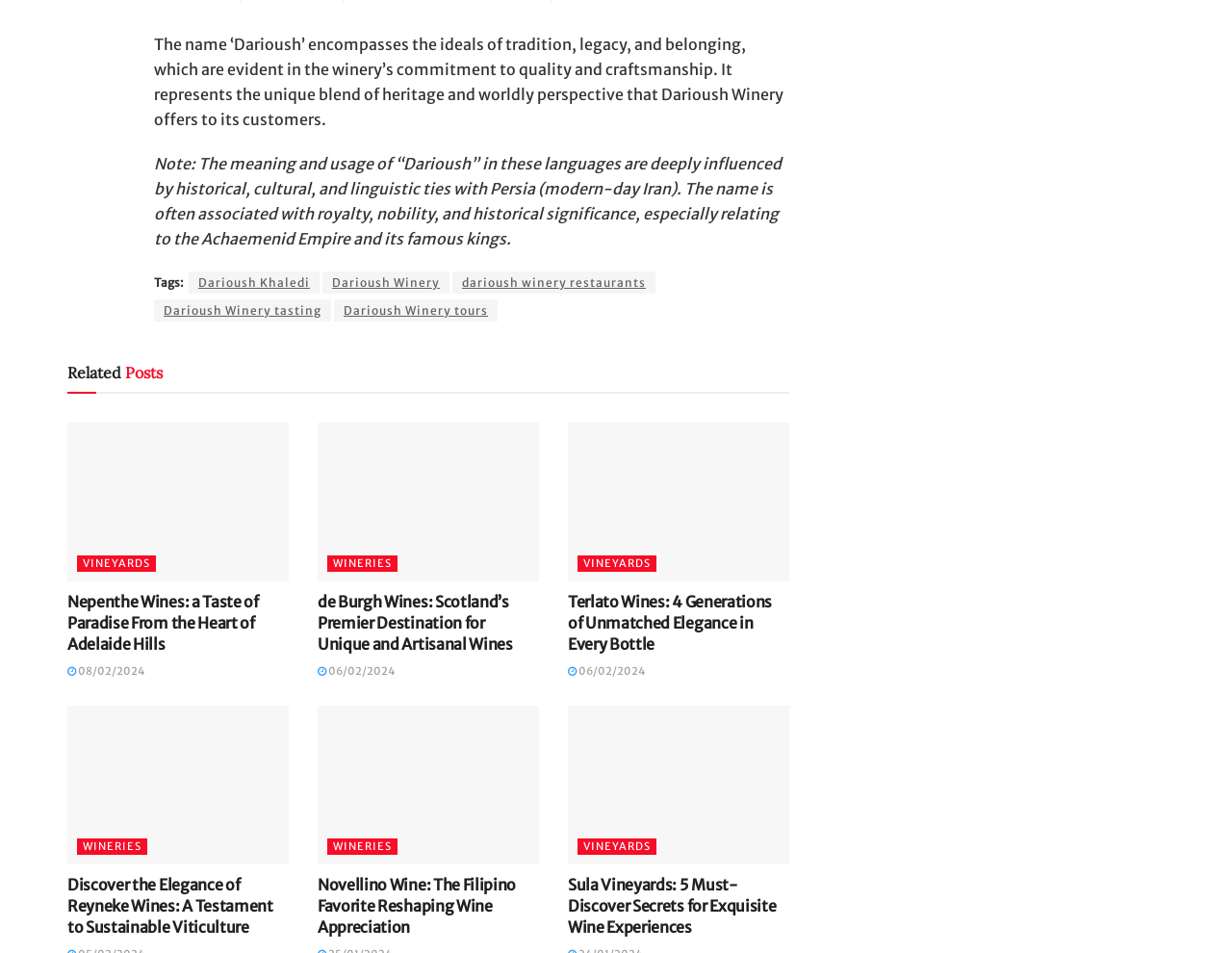Could you determine the bounding box coordinates of the clickable element to complete the instruction: "Discover the Elegance of Reyneke Wines: A Testament to Sustainable Viticulture"? Provide the coordinates as four float numbers between 0 and 1, i.e., [left, top, right, bottom].

[0.055, 0.741, 0.234, 0.907]